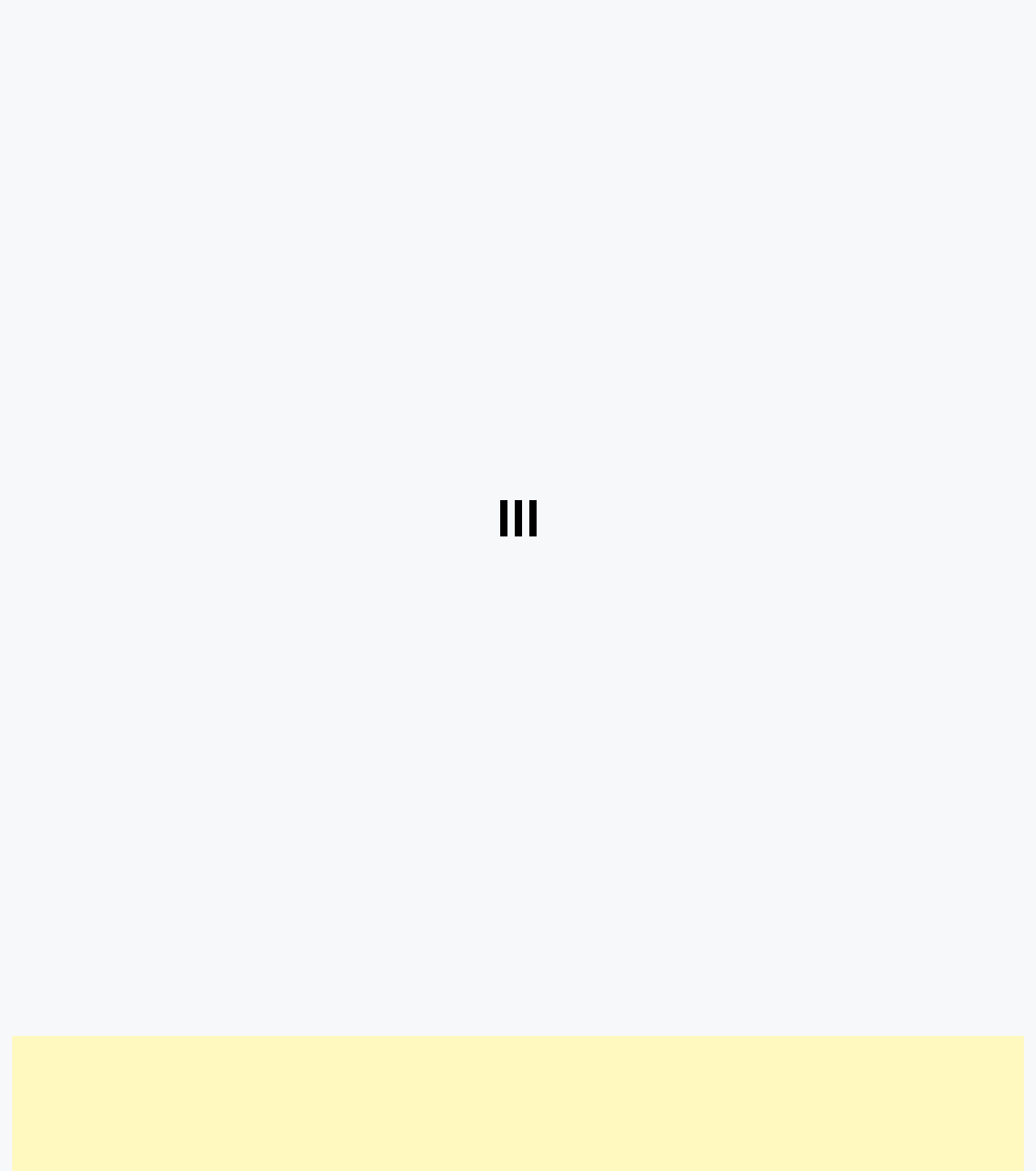Locate the bounding box coordinates of the element that should be clicked to execute the following instruction: "learn adobe illustrator".

[0.673, 0.004, 0.876, 0.014]